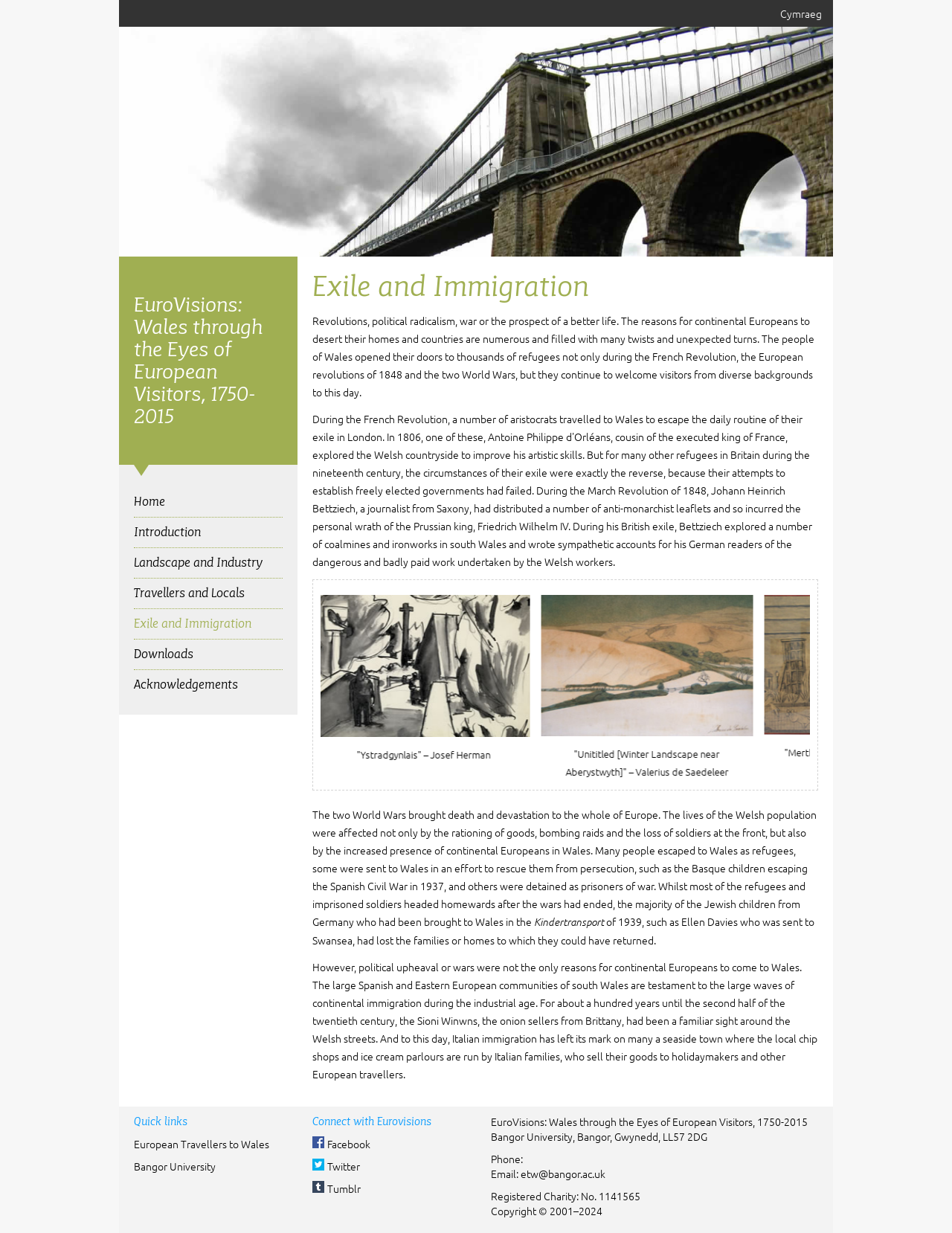What is the purpose of the 'Quick links' section?
Please use the image to deliver a detailed and complete answer.

The purpose of the 'Quick links' section is to provide quick access to related links, such as 'European Travellers to Wales' and 'Bangor University', which are likely to be of interest to visitors of the EuroVisions webpage.